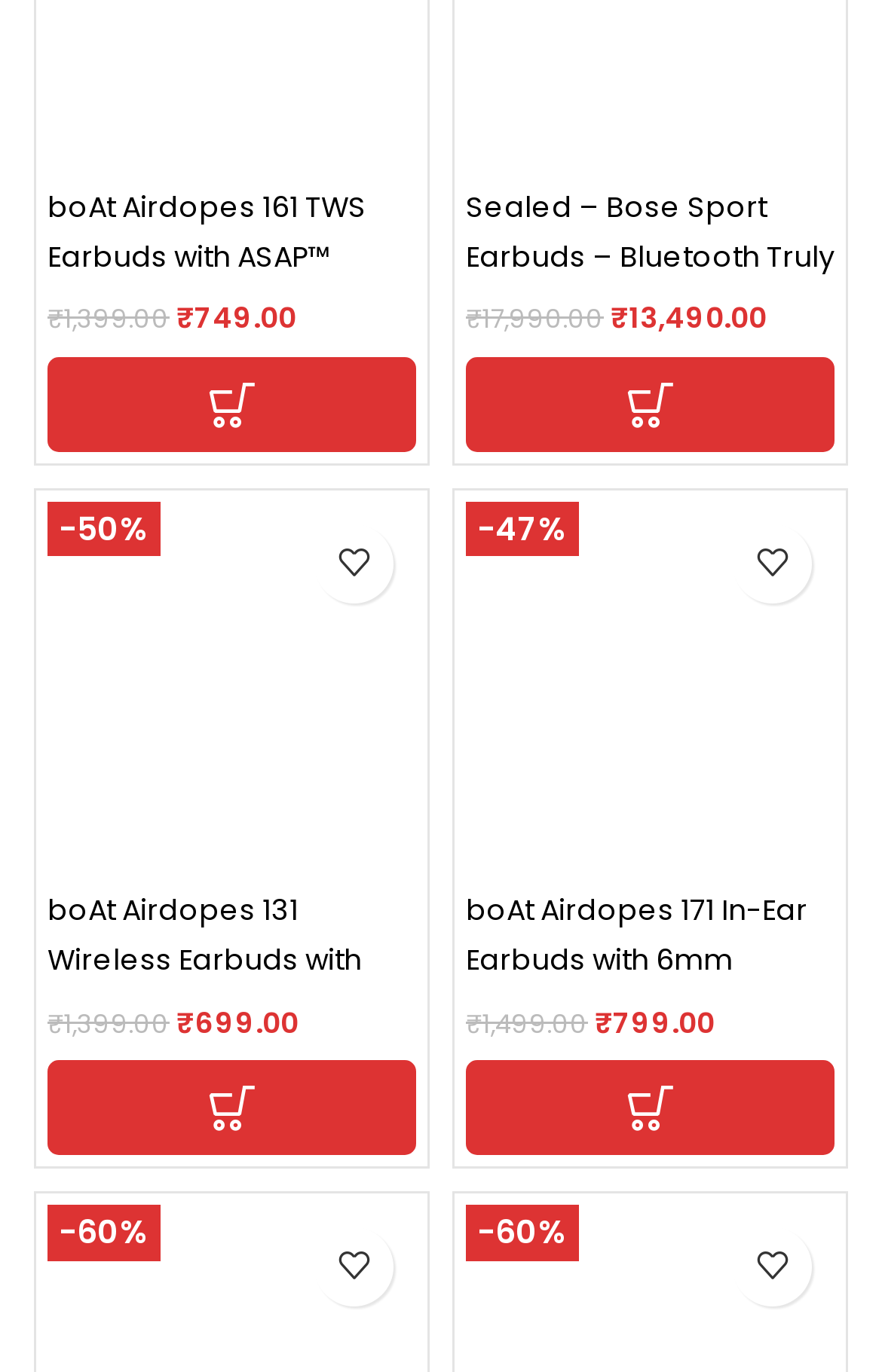Provide the bounding box coordinates for the UI element that is described as: "Add to wishlist".

[0.356, 0.894, 0.446, 0.952]